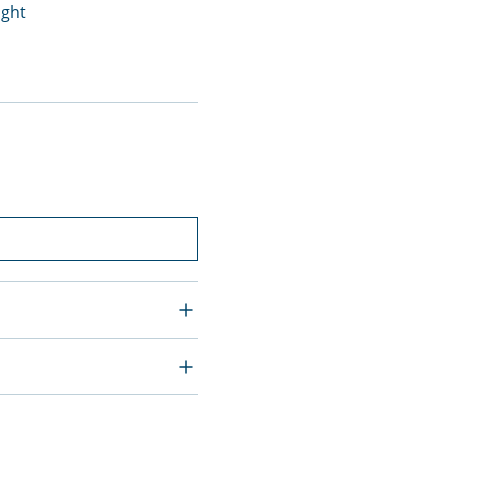Explain the image in a detailed and descriptive way.

The image features a captivating display of three extraordinary tankards designed by Laura Knight, highlighting their unique craftsmanship and artistic flair. Set against a clean, modern interface, the tankards are visually prominent, emphasizing their intricate designs and colors that reflect a harmonious blend of tradition and contemporary style. Below the image, essential details about the items, such as their availability for purchase, sale price, and quantity options, are provided. The layout suggests a user-friendly shopping experience, with clearly labeled buttons for adjusting quantities or adding the items to a shopping bag, though it indicates that the items are currently sold out. This well-organized presentation invites potential buyers to appreciate the artistry and consider future purchases.